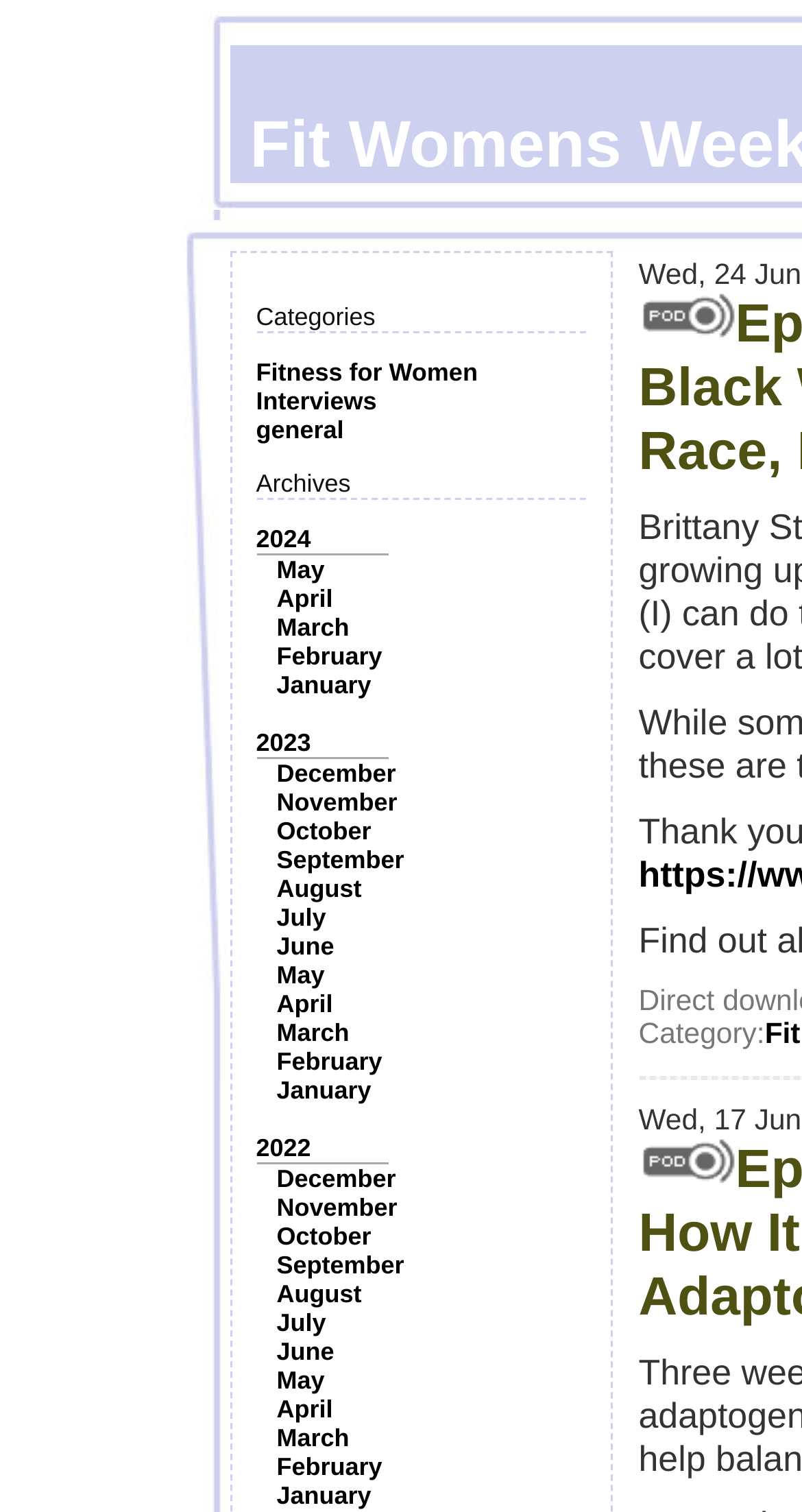Identify the bounding box of the UI element that matches this description: "May".

[0.345, 0.635, 0.405, 0.654]